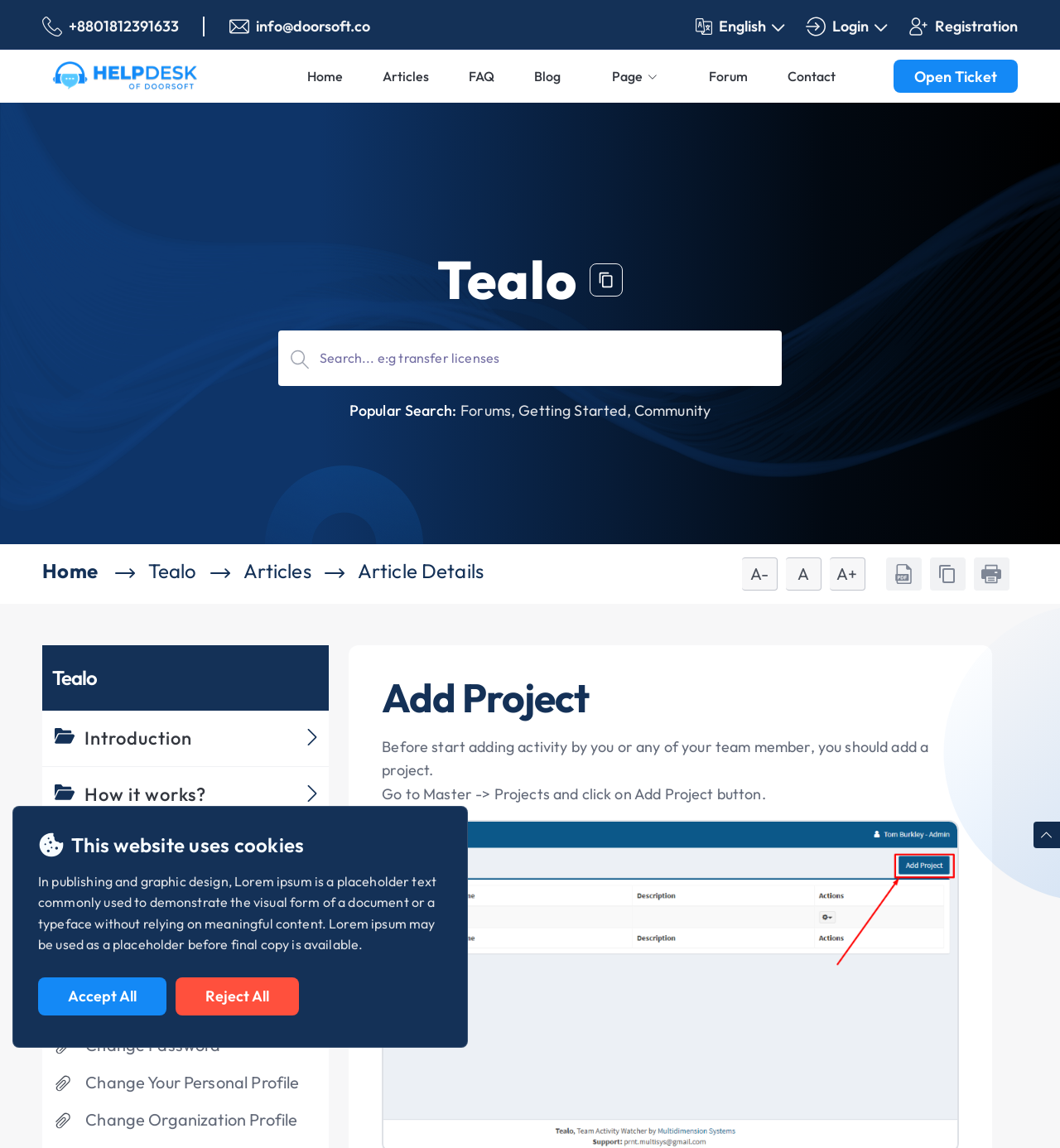Locate the bounding box coordinates of the item that should be clicked to fulfill the instruction: "Open a new ticket".

[0.843, 0.052, 0.96, 0.081]